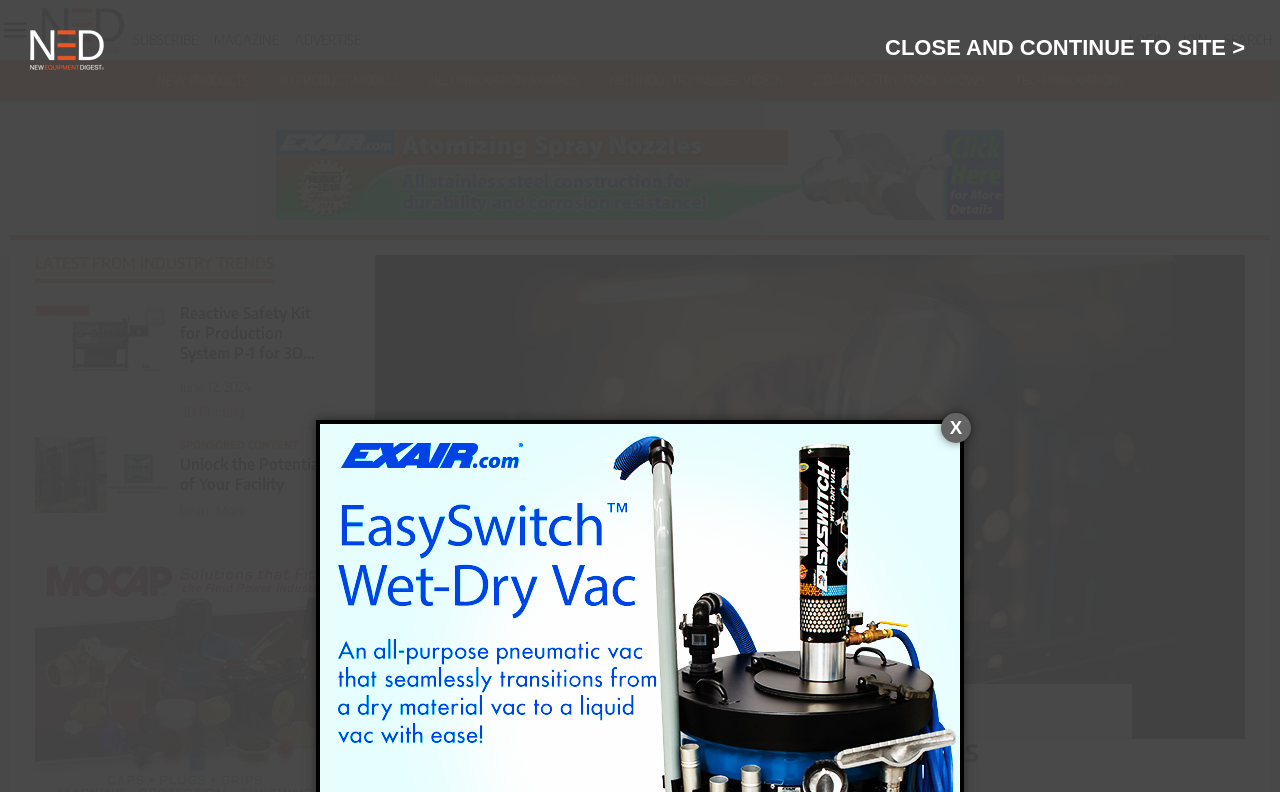Please respond to the question with a concise word or phrase:
What type of website is this?

Industry magazine